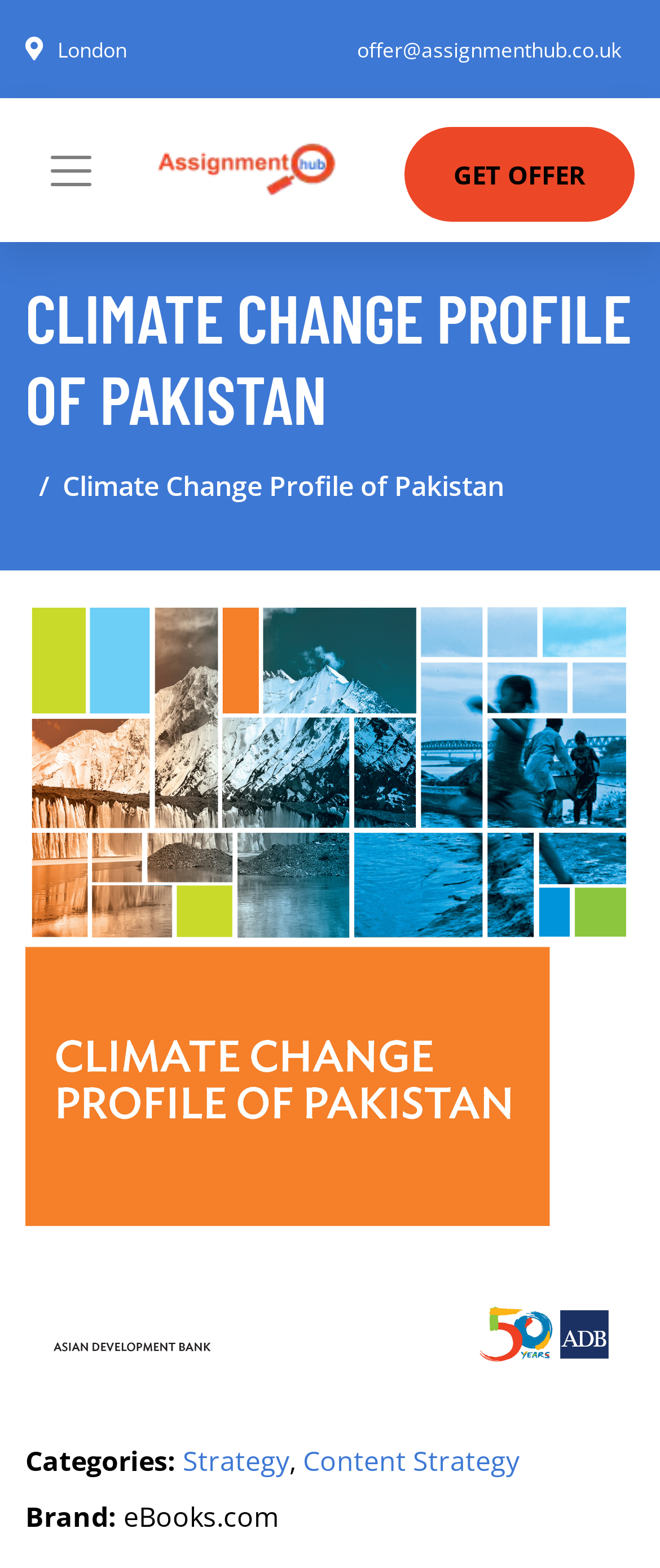How many categories are listed on the webpage?
Using the image as a reference, deliver a detailed and thorough answer to the question.

The webpage lists 'Categories:' with only one category 'Strategy' and its subcategory 'Content Strategy', so there is only one category listed.